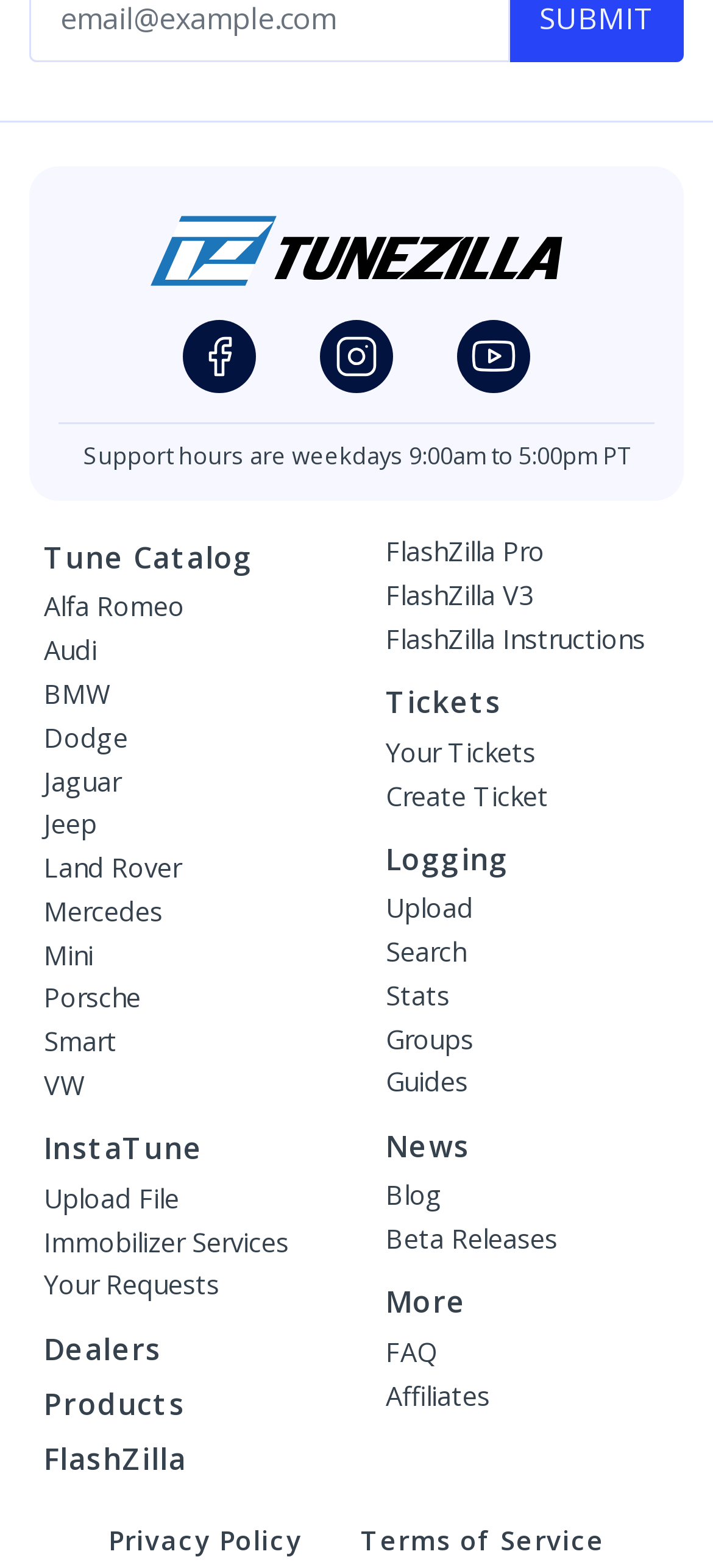How many car brands are listed?
Answer the question with a thorough and detailed explanation.

I counted the number of link elements with car brand names, starting from 'Alfa Romeo' to 'VW', and found 13 brands listed.